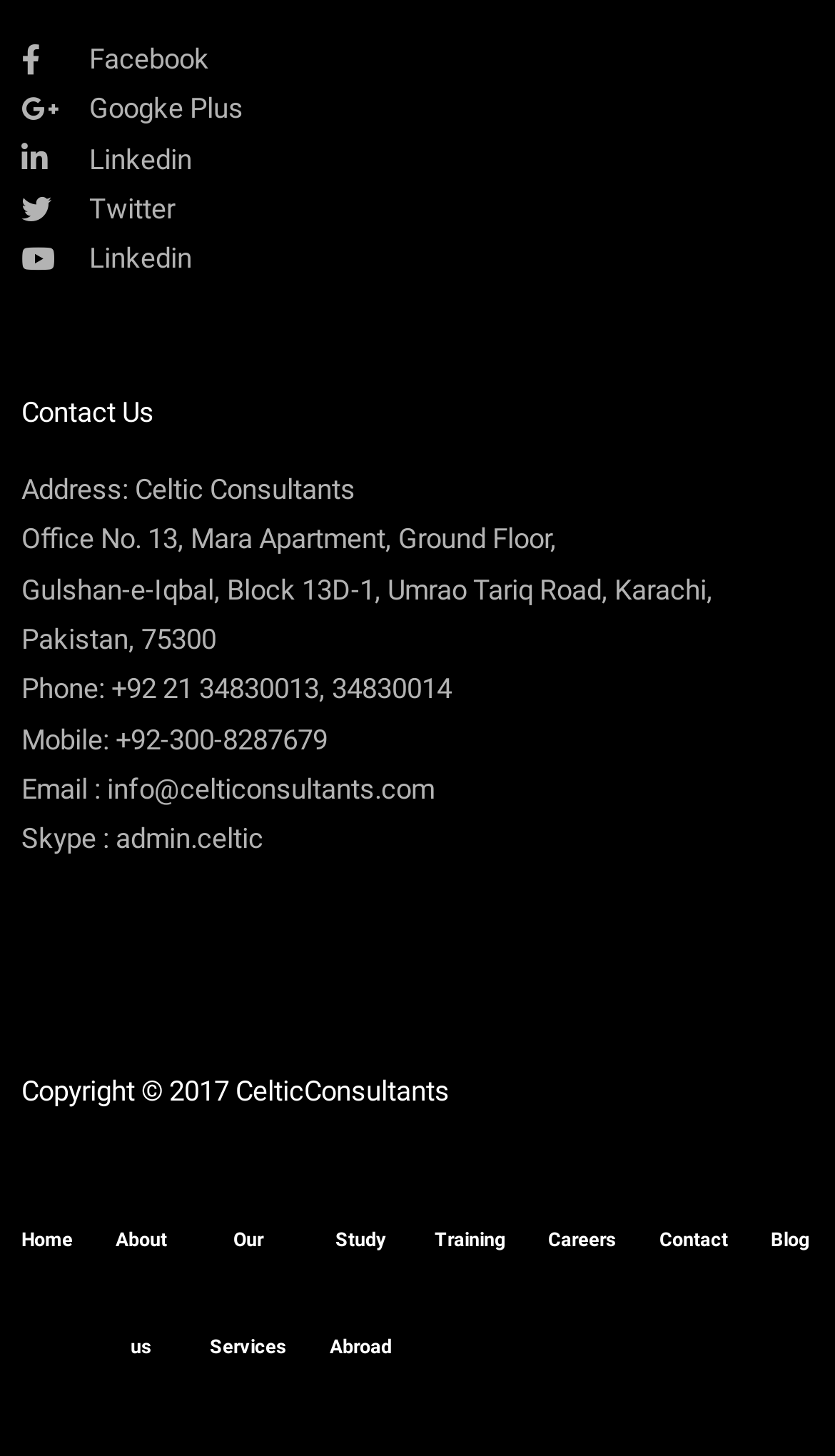Pinpoint the bounding box coordinates of the area that must be clicked to complete this instruction: "Learn about Study Abroad".

[0.395, 0.815, 0.521, 0.962]